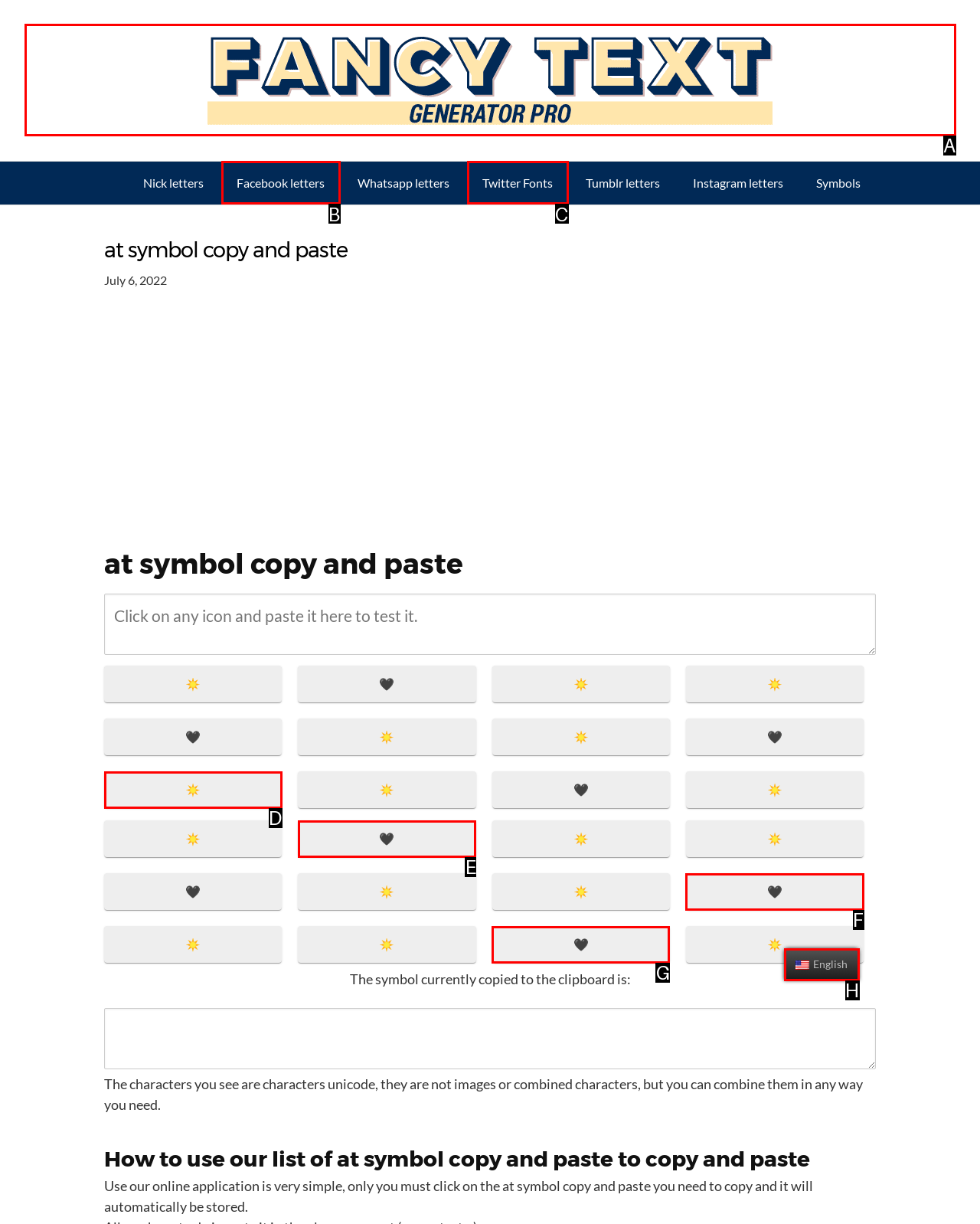Given the task: Click on the 'Fancy text generator' link, point out the letter of the appropriate UI element from the marked options in the screenshot.

A